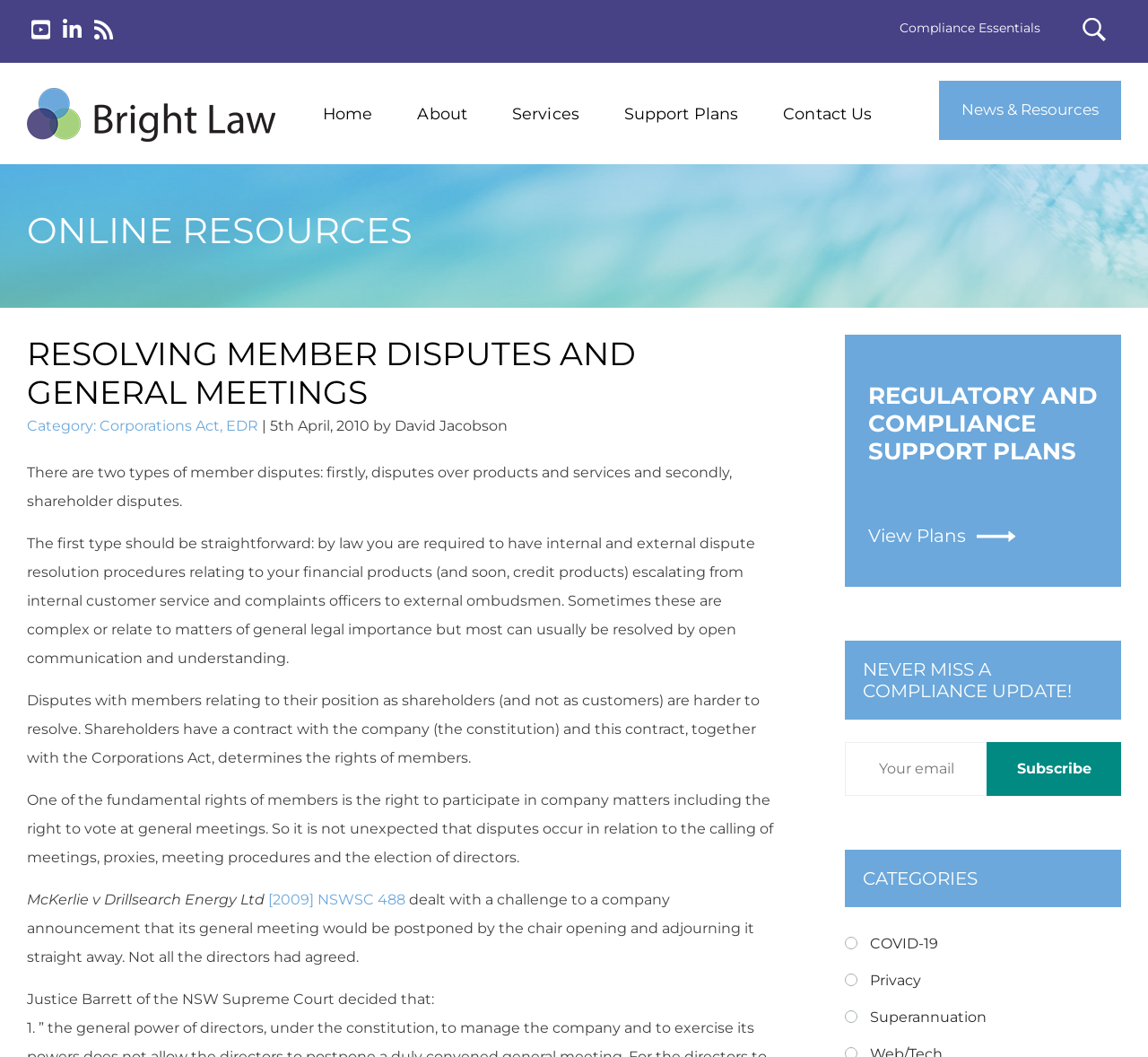What is the topic of the article?
Look at the screenshot and provide an in-depth answer.

The topic of the article can be inferred from the heading 'RESOLVING MEMBER DISPUTES AND GENERAL MEETINGS' and the content of the article, which discusses the two types of member disputes and how to resolve them.